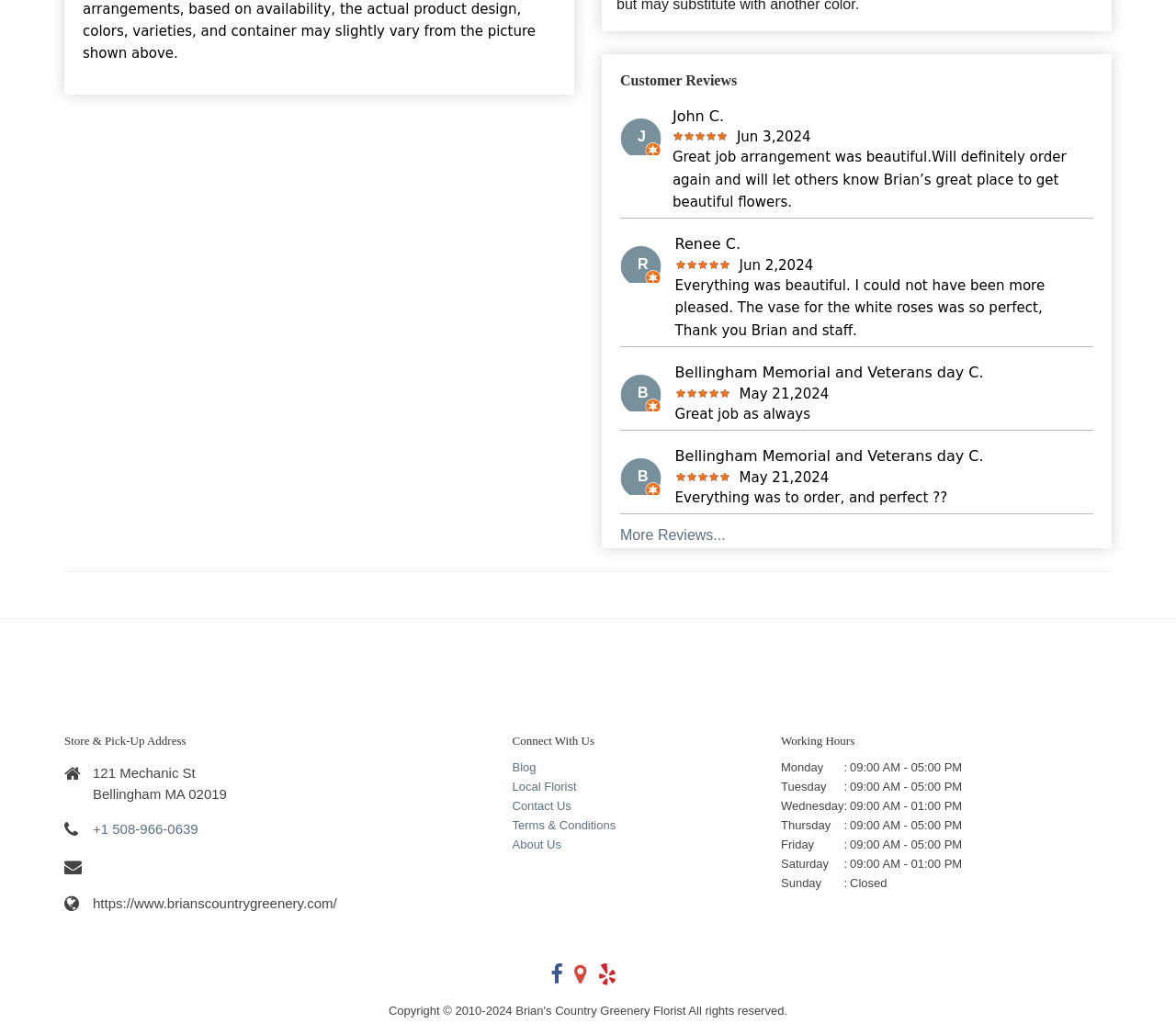What are the working hours of the store on Wednesday? Refer to the image and provide a one-word or short phrase answer.

09:00 AM - 01:00 PM